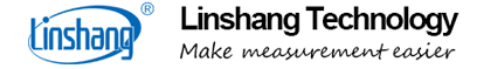Answer with a single word or phrase: 
What is the tone of the tagline?

Sleek and modern